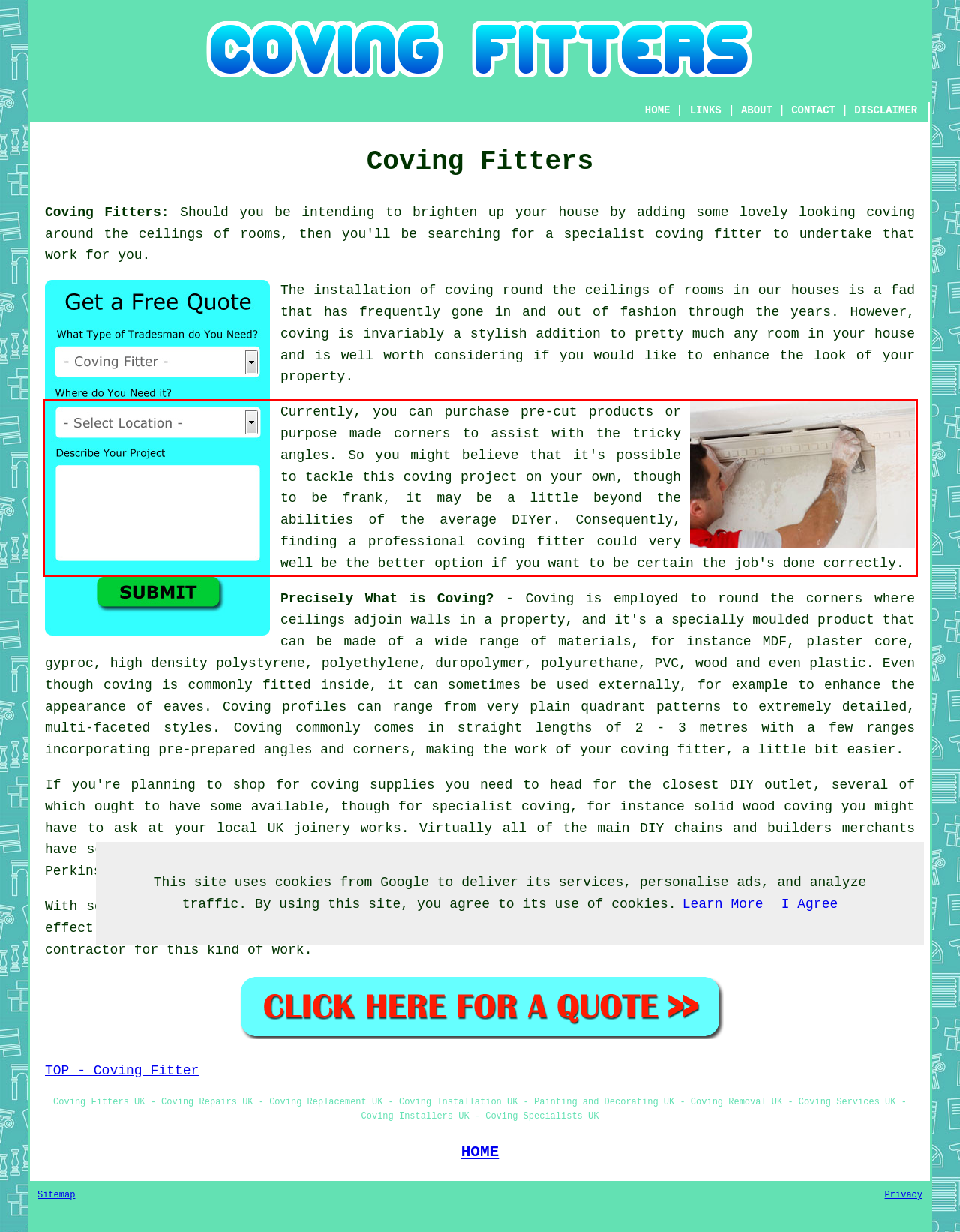Locate the red bounding box in the provided webpage screenshot and use OCR to determine the text content inside it.

Currently, you can purchase pre-cut products or purpose made corners to assist with the tricky angles. So you might believe that it's possible to tackle this coving project on your own, though to be frank, it may be a little beyond the abilities of the average DIYer. Consequently, finding a professional coving fitter could very well be the better option if you want to be certain the job's done correctly.